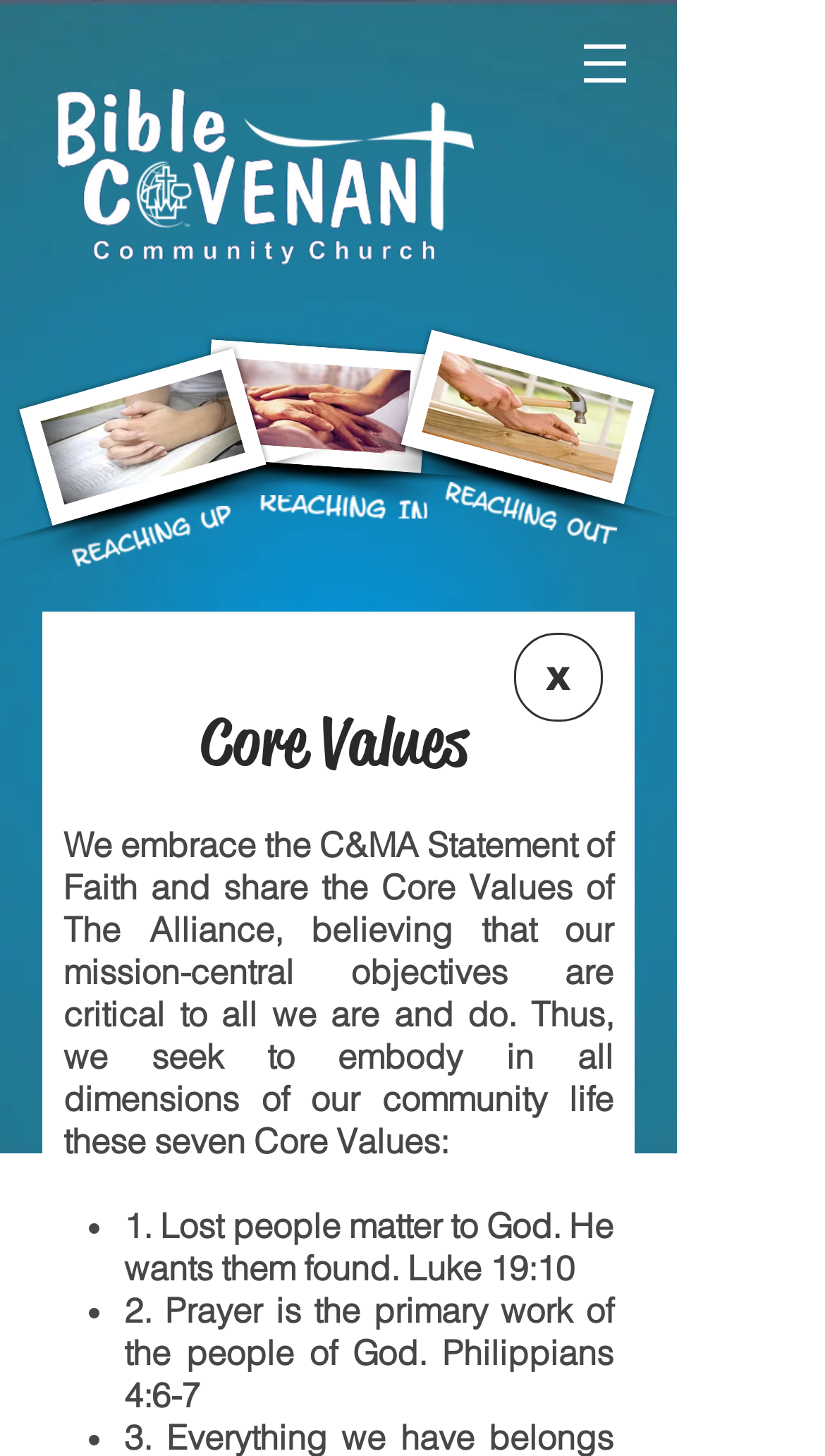What is the first core value?
Refer to the image and give a detailed answer to the query.

The first core value can be found in the StaticText element with bounding box coordinates [0.151, 0.826, 0.744, 0.884], which is located below the core values categories. The text of this element is '1. Lost people matter to God. He wants them found. Luke 19:10'.